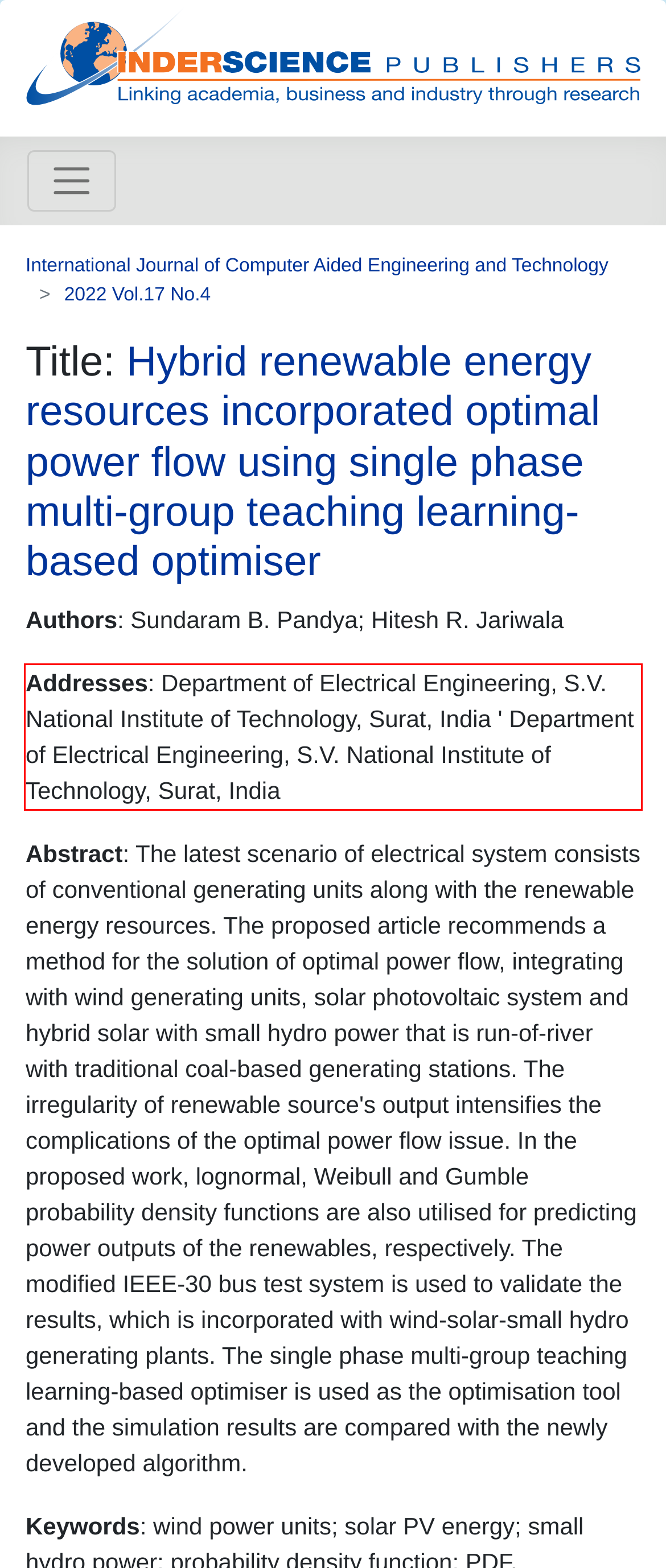From the screenshot of the webpage, locate the red bounding box and extract the text contained within that area.

Addresses: Department of Electrical Engineering, S.V. National Institute of Technology, Surat, India ' Department of Electrical Engineering, S.V. National Institute of Technology, Surat, India